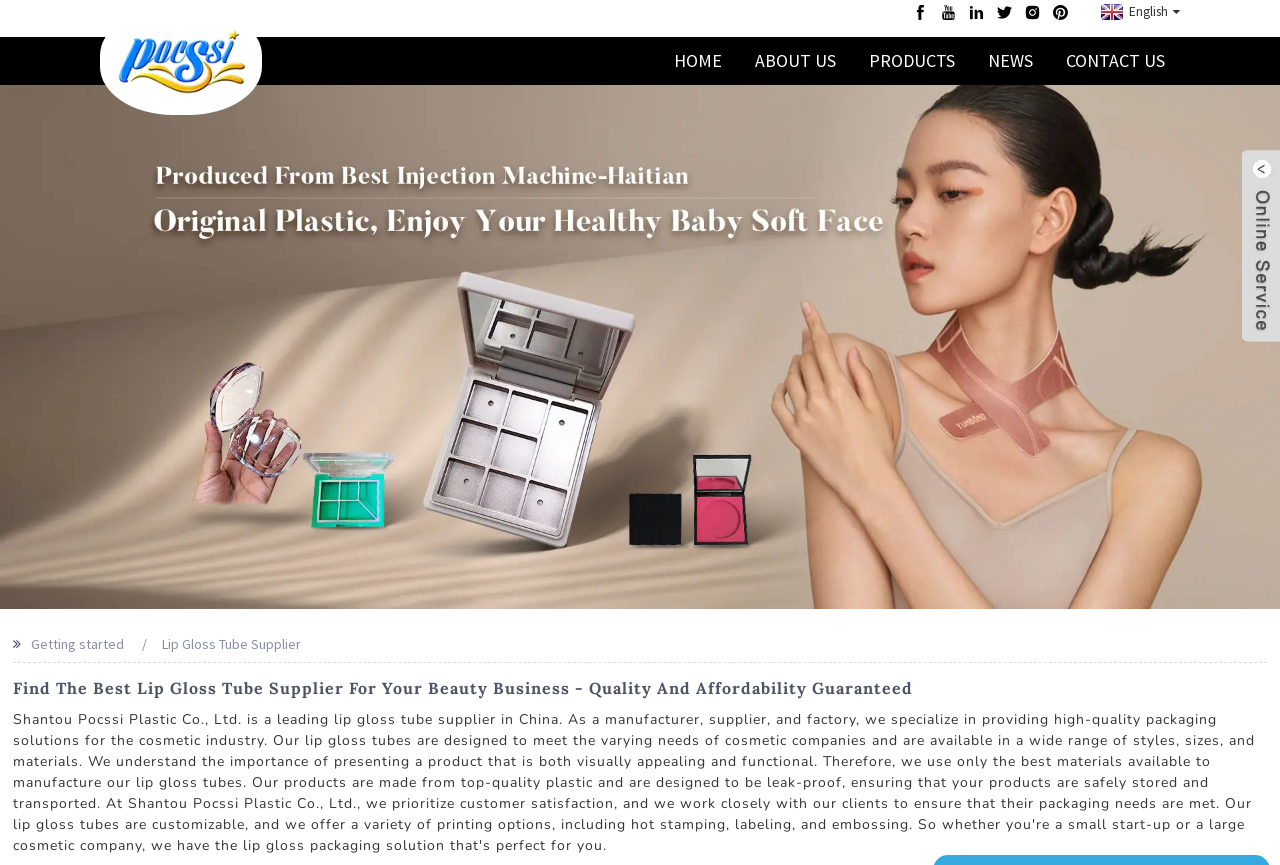What language is the website currently in?
Please answer the question with as much detail and depth as you can.

The website is currently in English language, which can be inferred from the link element with a bounding box of [0.856, 0.003, 0.922, 0.023] that says 'English'.